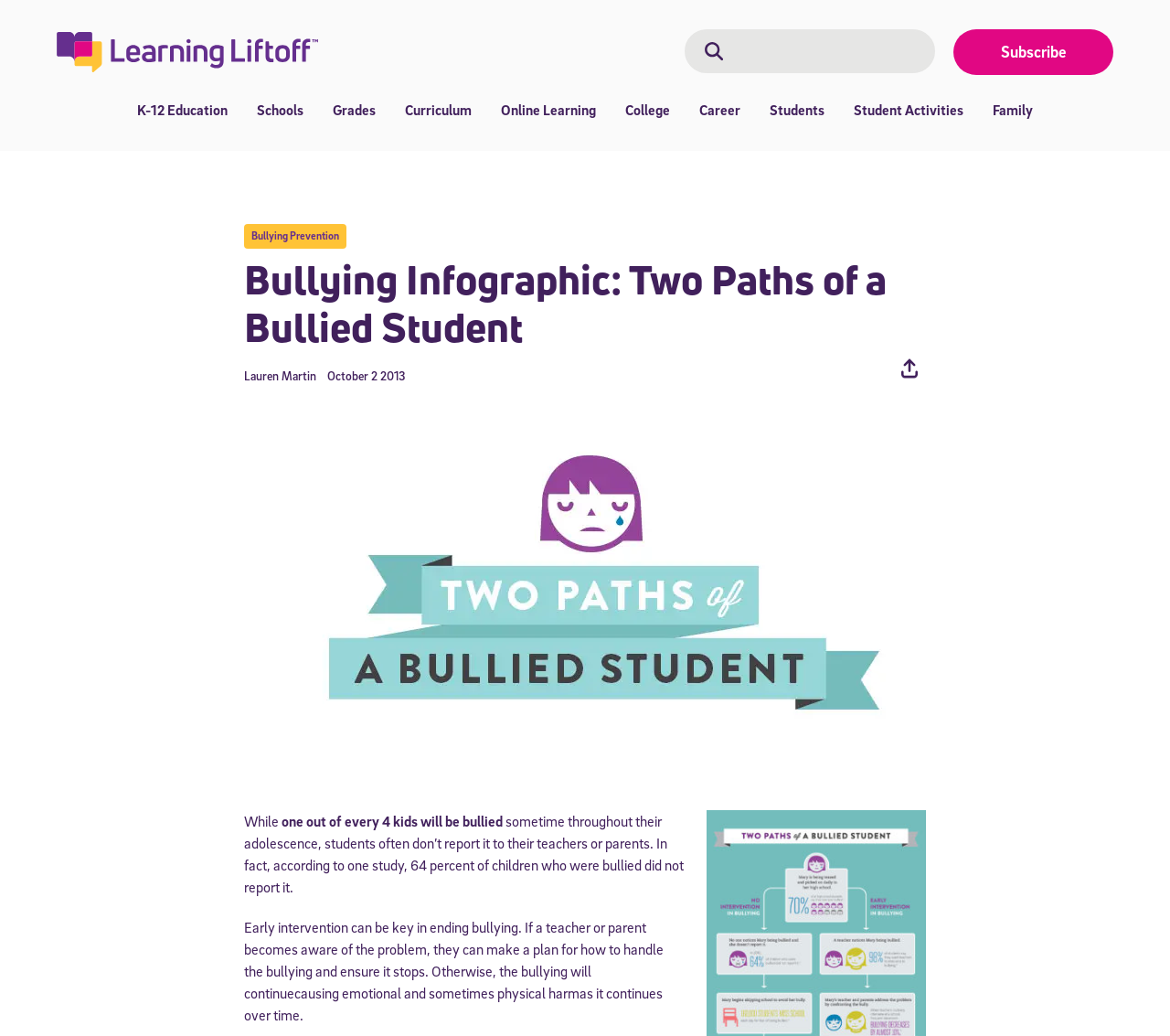Show me the bounding box coordinates of the clickable region to achieve the task as per the instruction: "Visit the About Us page".

None